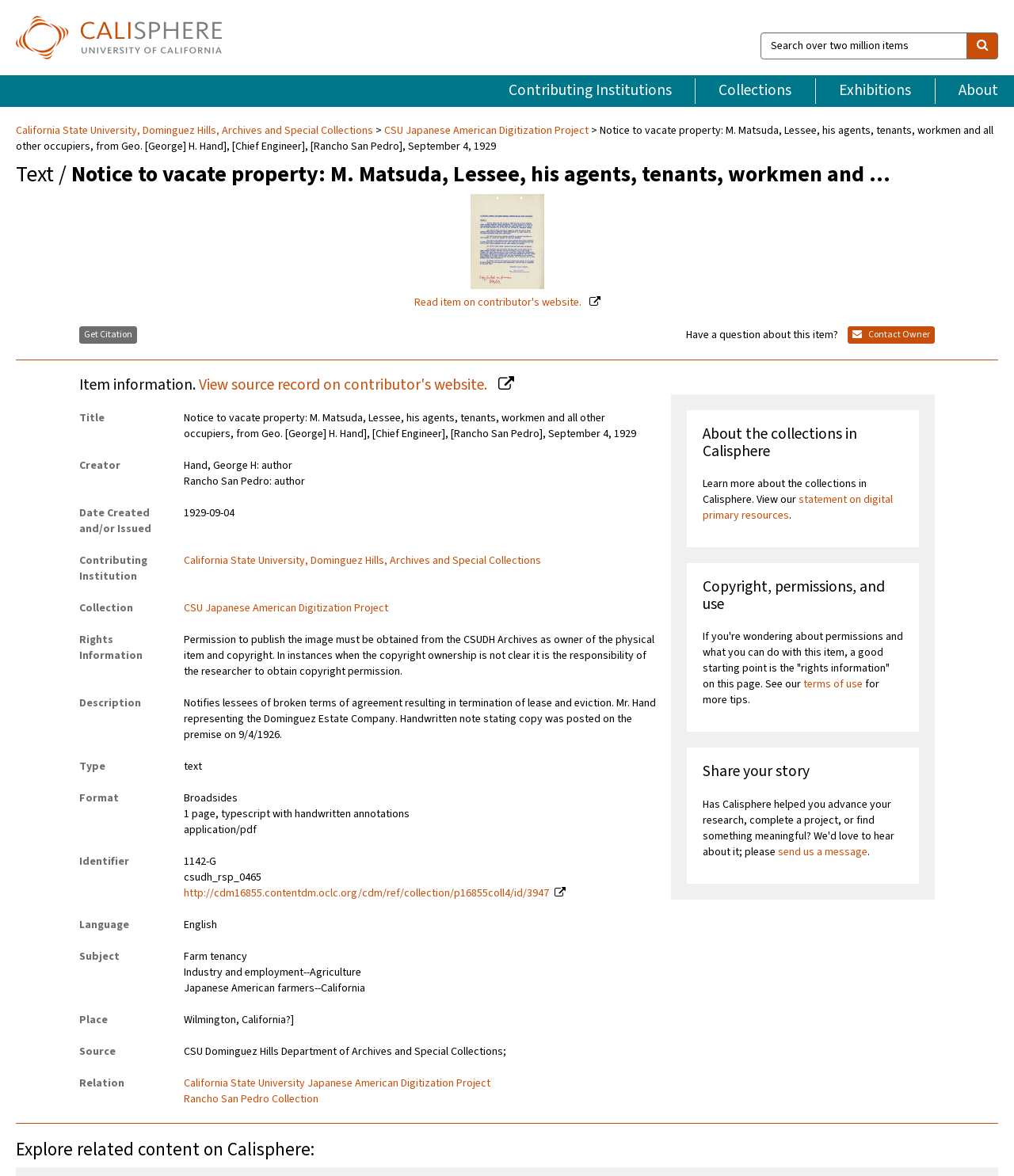Determine the bounding box coordinates of the clickable element to achieve the following action: 'Search over two million items'. Provide the coordinates as four float values between 0 and 1, formatted as [left, top, right, bottom].

[0.75, 0.028, 0.954, 0.051]